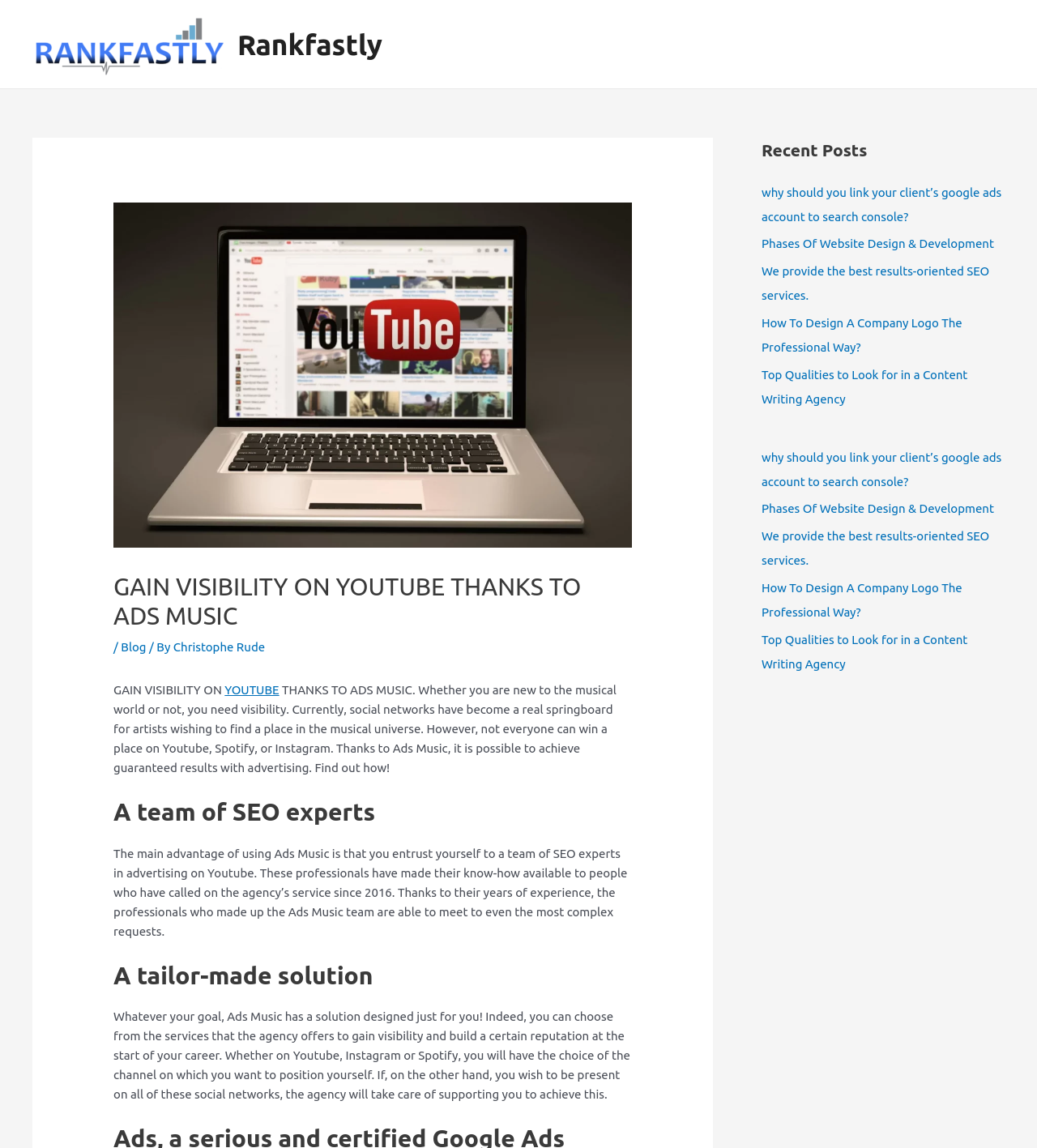What is the topic of the recent posts section?
Refer to the image and answer the question using a single word or phrase.

SEO services